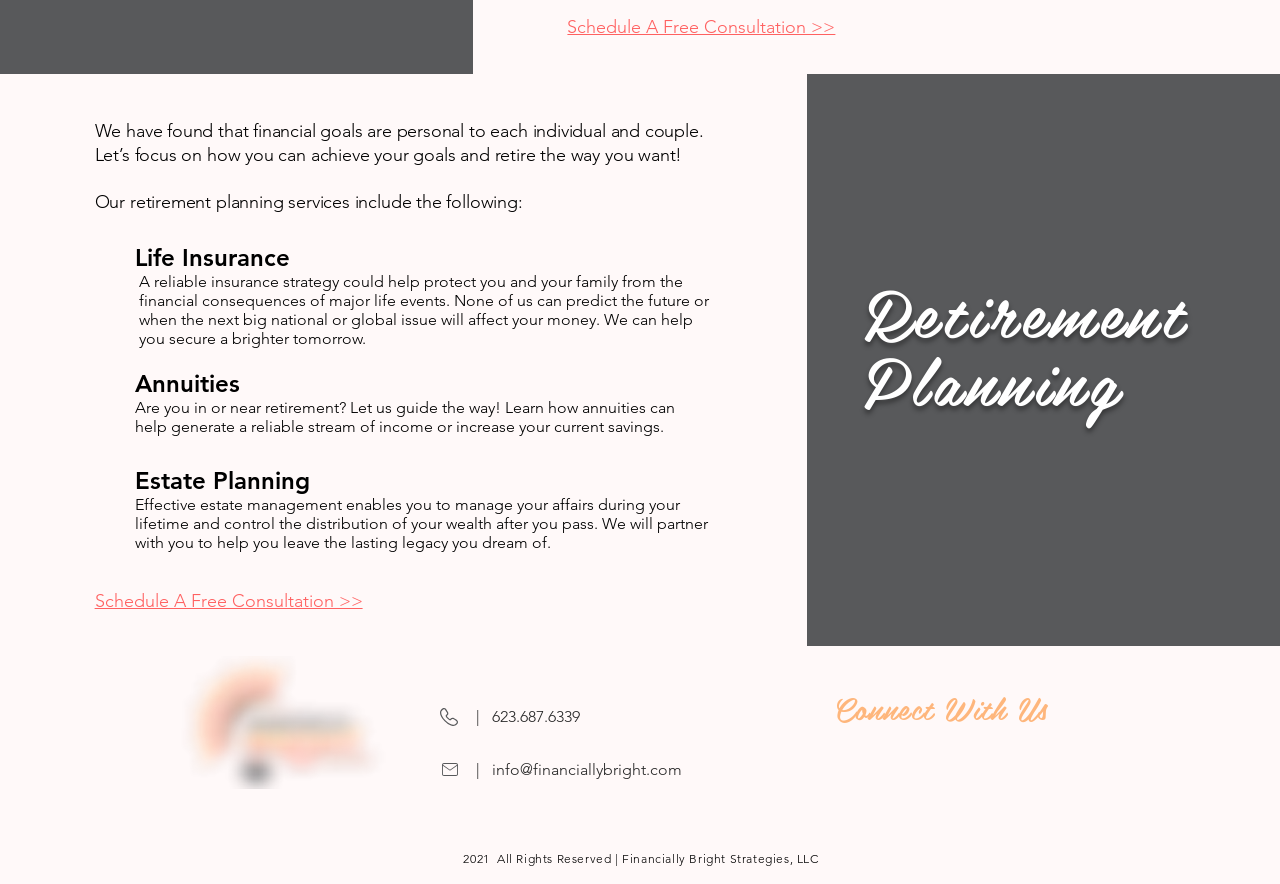What social media platforms is the company on?
Please answer the question with as much detail and depth as you can.

The company has a social media presence on Instagram, Facebook, LinkedIn, and YouTube, as indicated by the social media links at the bottom of the webpage.